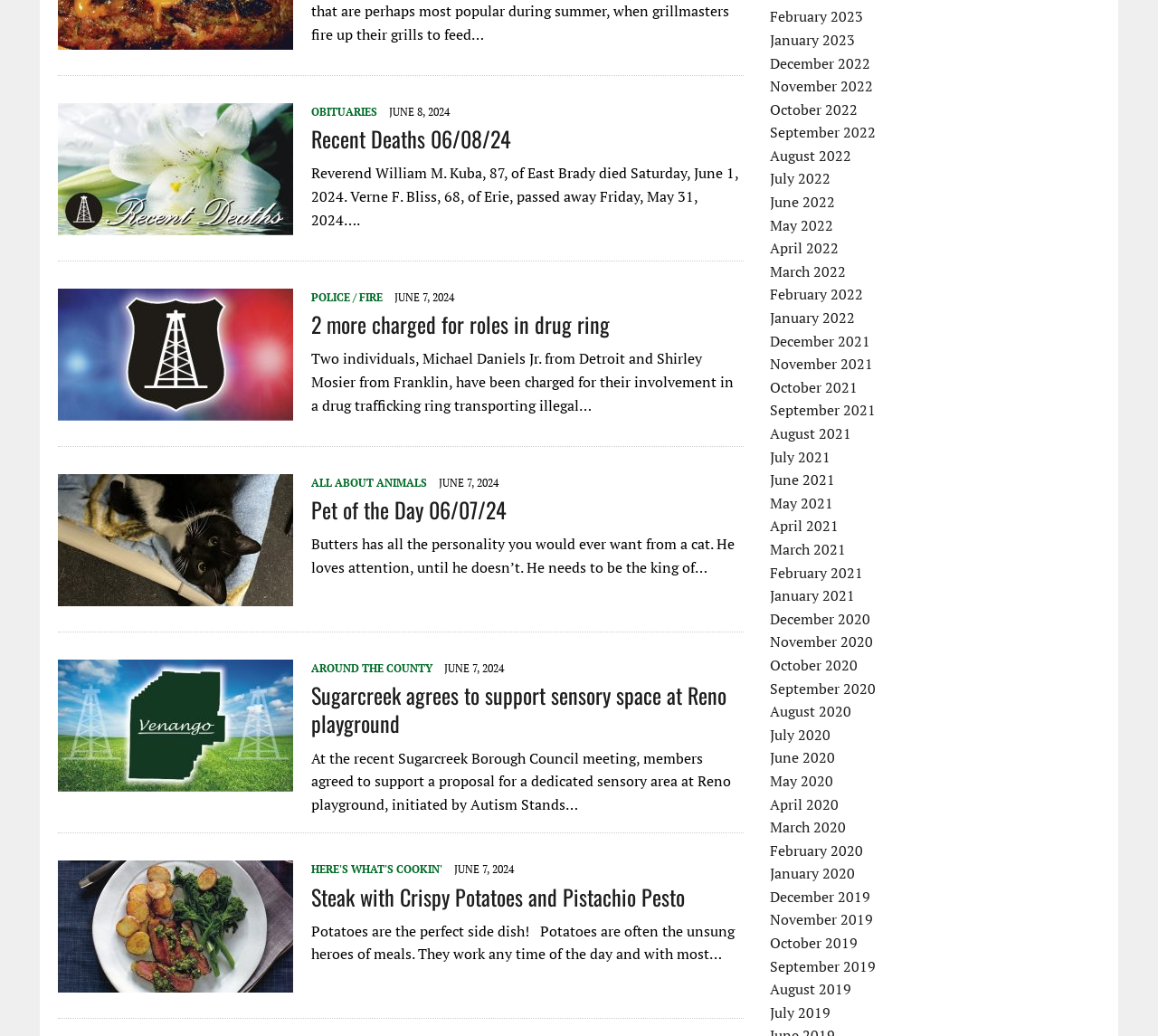Provide the bounding box coordinates for the UI element that is described by this text: "Obituaries". The coordinates should be in the form of four float numbers between 0 and 1: [left, top, right, bottom].

[0.269, 0.101, 0.326, 0.114]